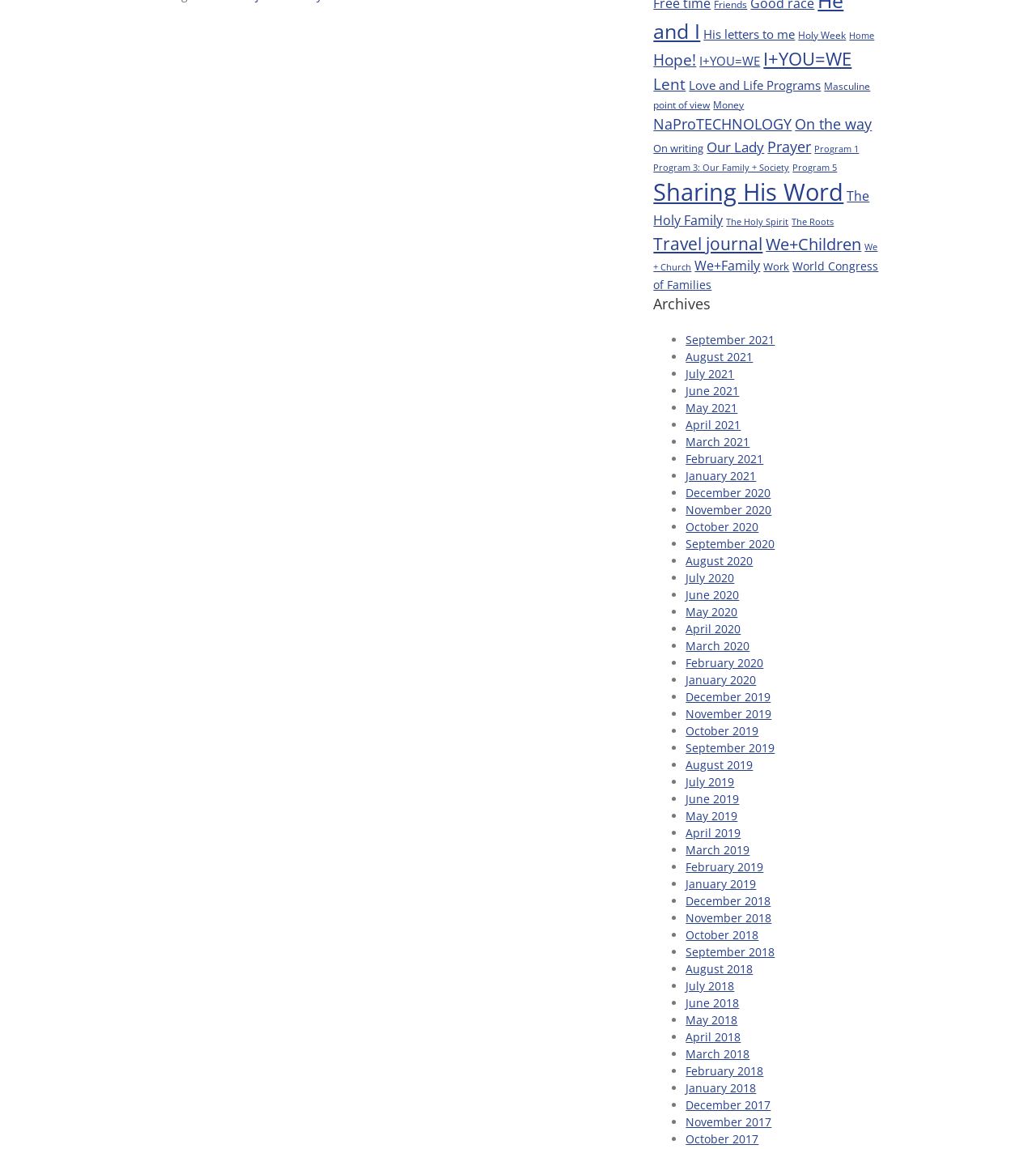Please specify the bounding box coordinates in the format (top-left x, top-left y, bottom-right x, bottom-right y), with values ranging from 0 to 1. Identify the bounding box for the UI component described as follows: The Holy Family

[0.631, 0.162, 0.839, 0.2]